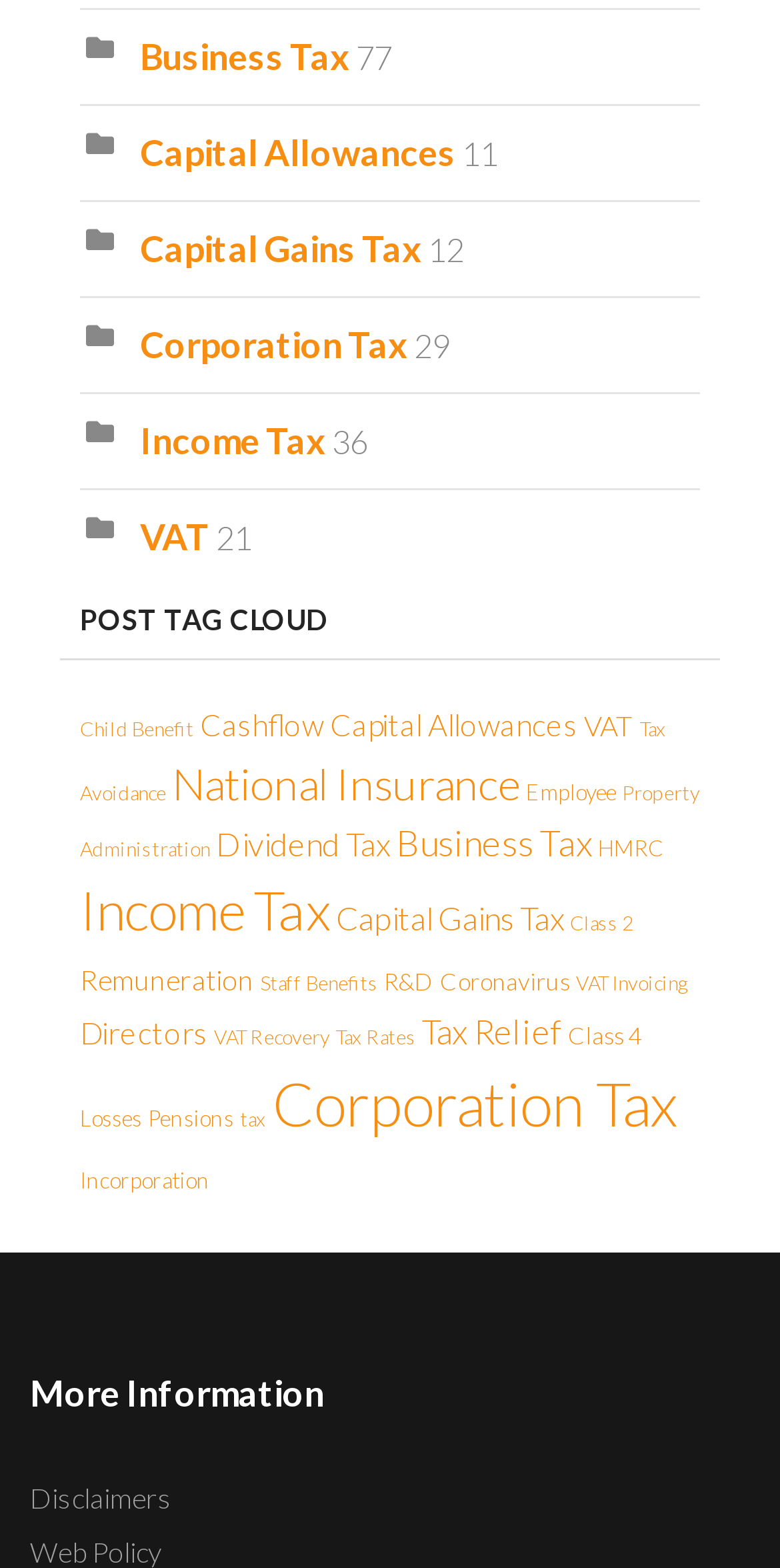How many tax-related categories are listed?
Please answer the question as detailed as possible based on the image.

I counted the number of links under the 'POST TAG CLOUD' heading, which are all related to tax categories, and found 14 links.